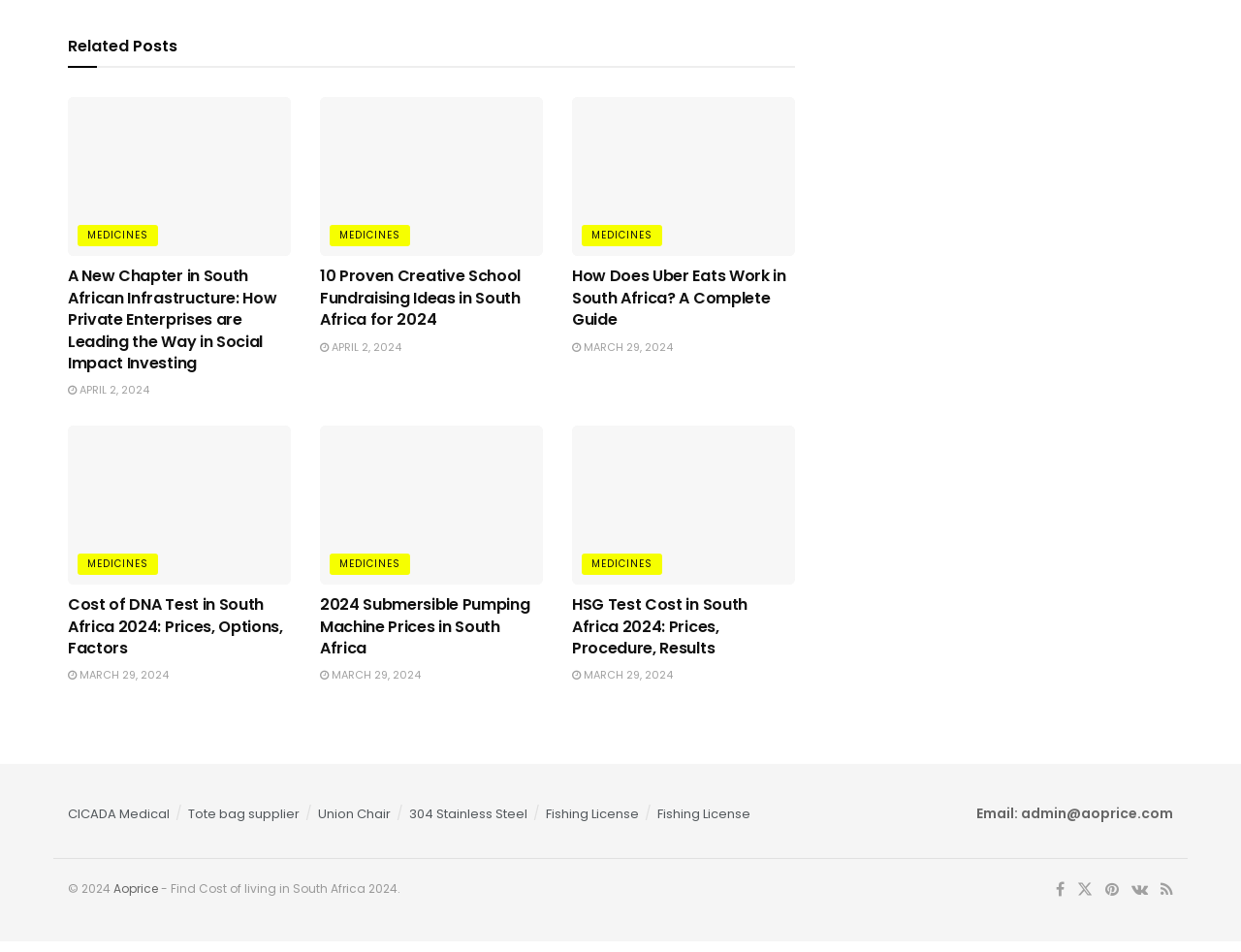What is the company mentioned at the bottom of the webpage?
Using the image as a reference, give an elaborate response to the question.

At the bottom of the webpage, there is a link with the text 'CICADA Medical', which suggests that it is a company mentioned on the webpage.